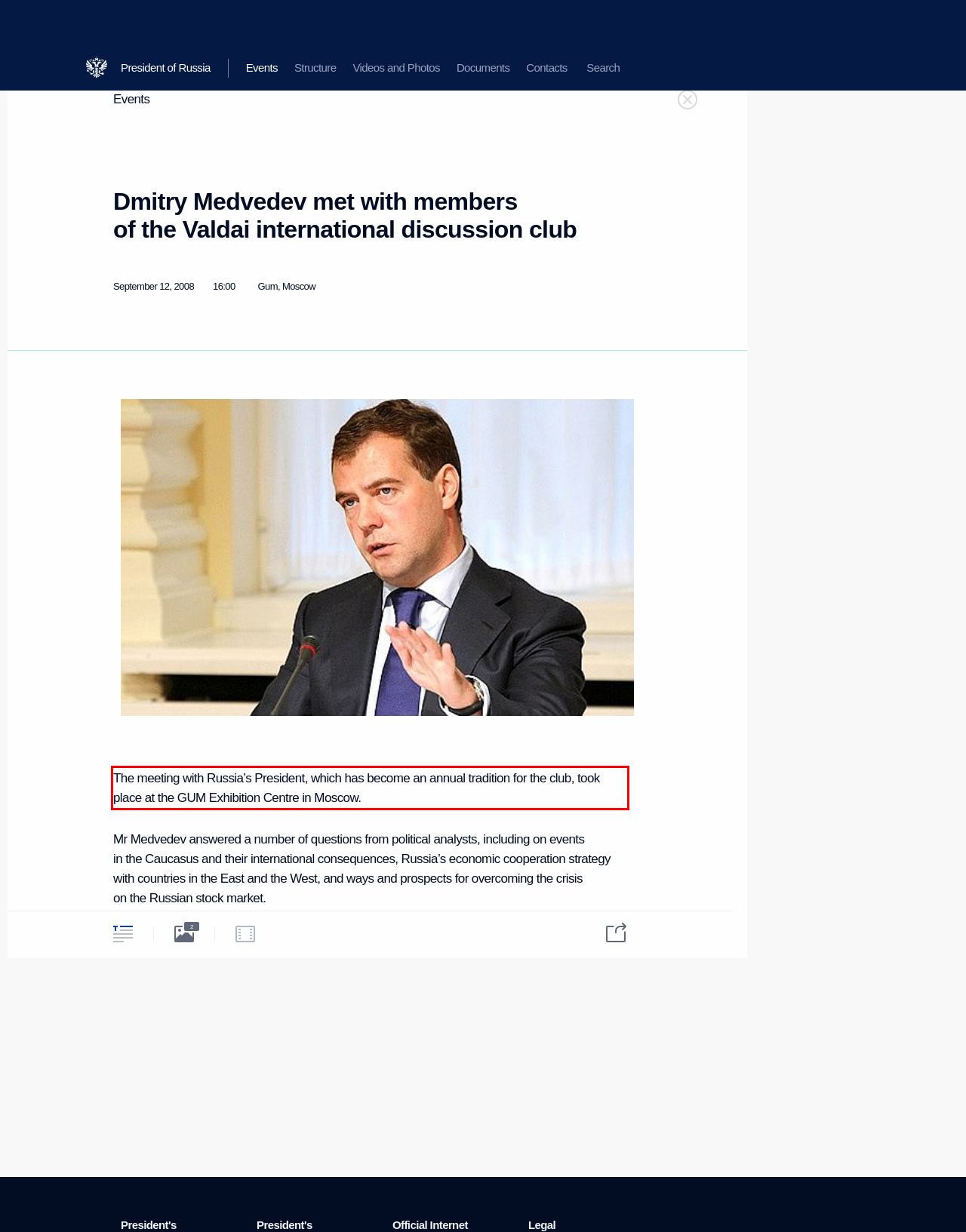Please identify and extract the text from the UI element that is surrounded by a red bounding box in the provided webpage screenshot.

The meeting with Russia’s President, which has become an annual tradition for the club, took place at the GUM Exhibition Centre in Moscow.